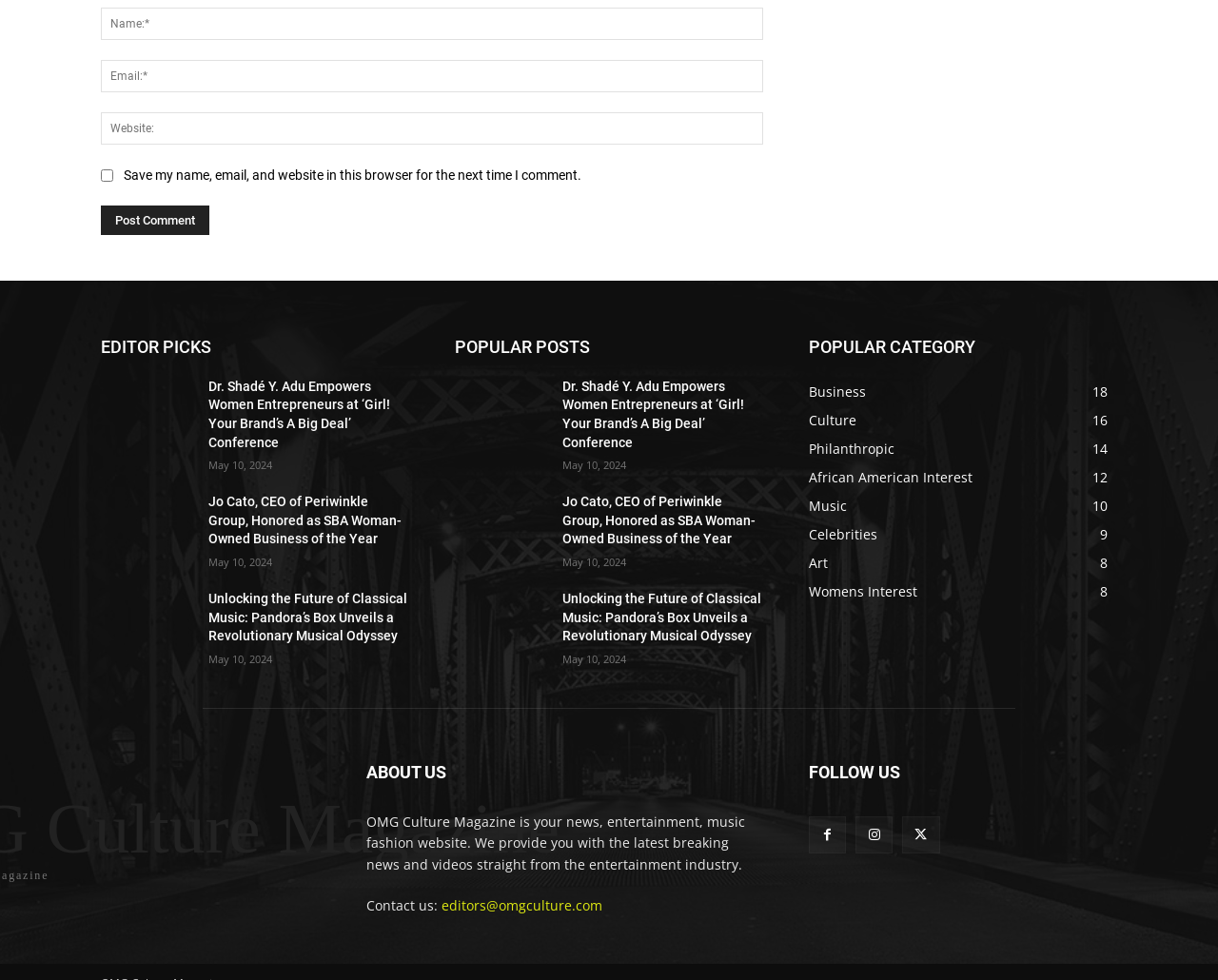What is the title of the first article?
Can you provide a detailed and comprehensive answer to the question?

I looked at the first link element under the 'EDITOR PICKS' heading and found the title of the article.